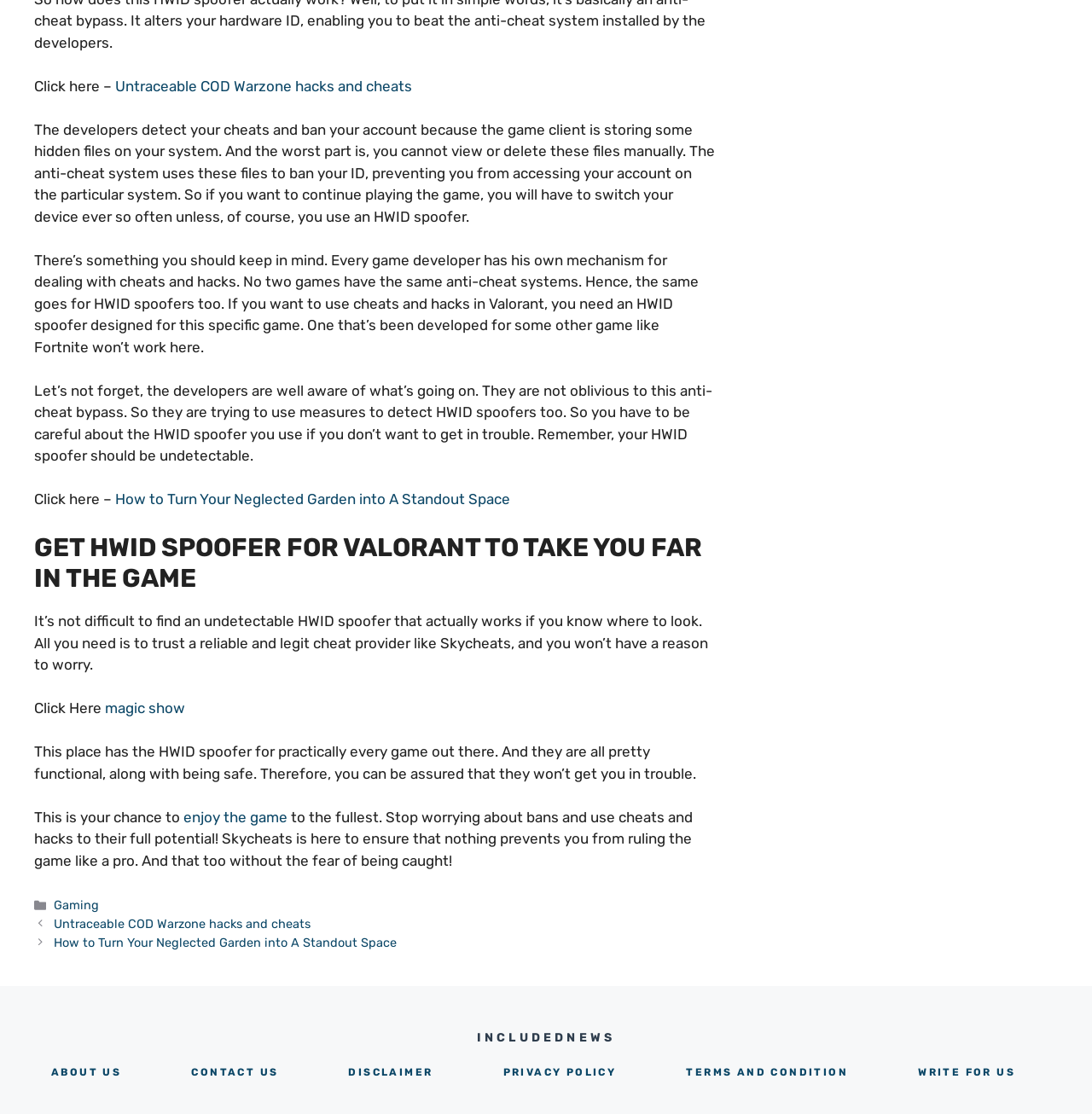Predict the bounding box coordinates of the UI element that matches this description: "My Order". The coordinates should be in the format [left, top, right, bottom] with each value between 0 and 1.

None